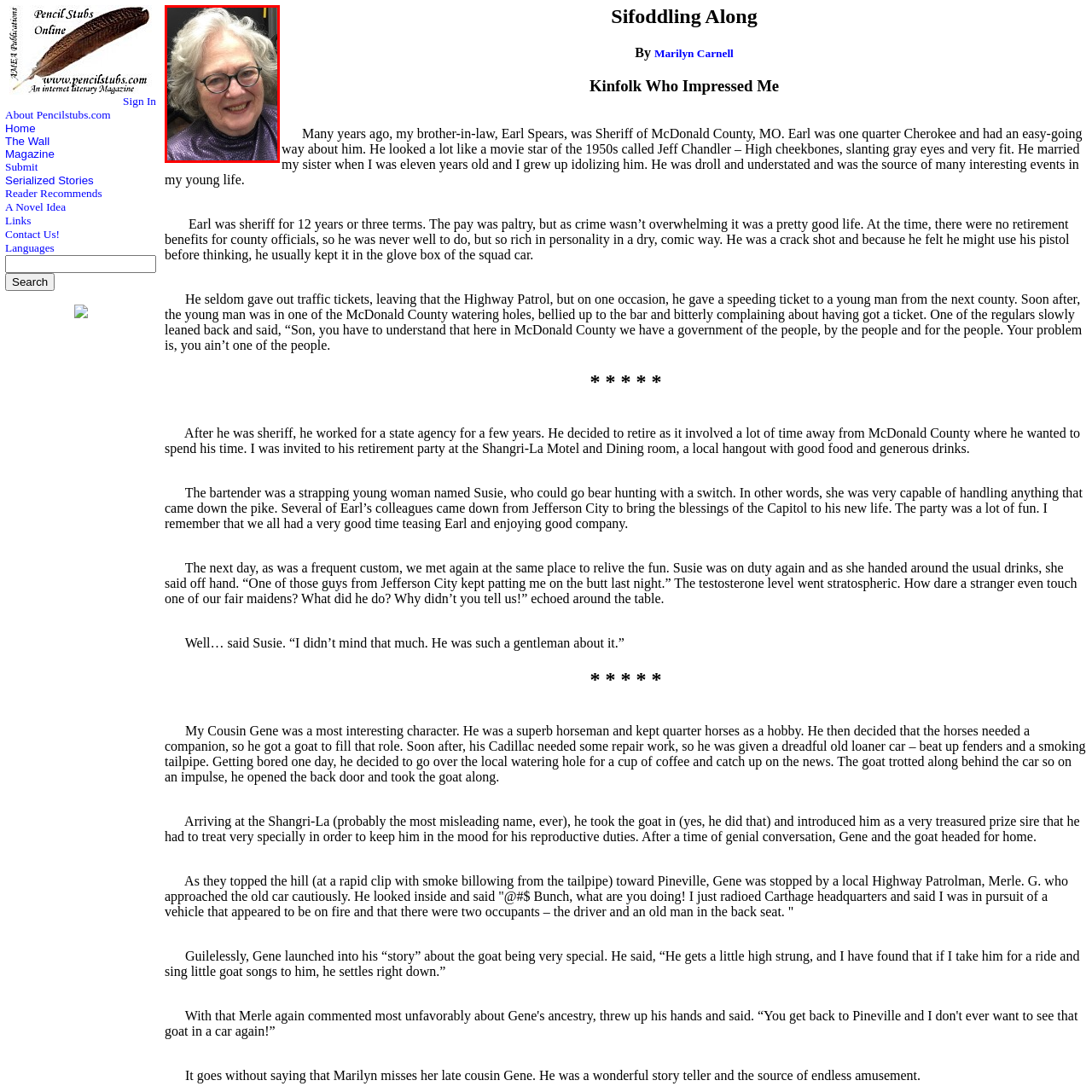Give a detailed account of the picture within the red bounded area.

The image features a woman with gray, curly hair and glasses, smiling warmly at the camera. She wears a glittery purple top, suggesting a festive or celebratory atmosphere. The background appears slightly blurred, emphasizing her joyful expression. This image accompanies a piece titled "Sifoddling Along," indicating a personal narrative that may include reflections on family and life experiences, as suggested by surrounding text discussing her relatives and memories.